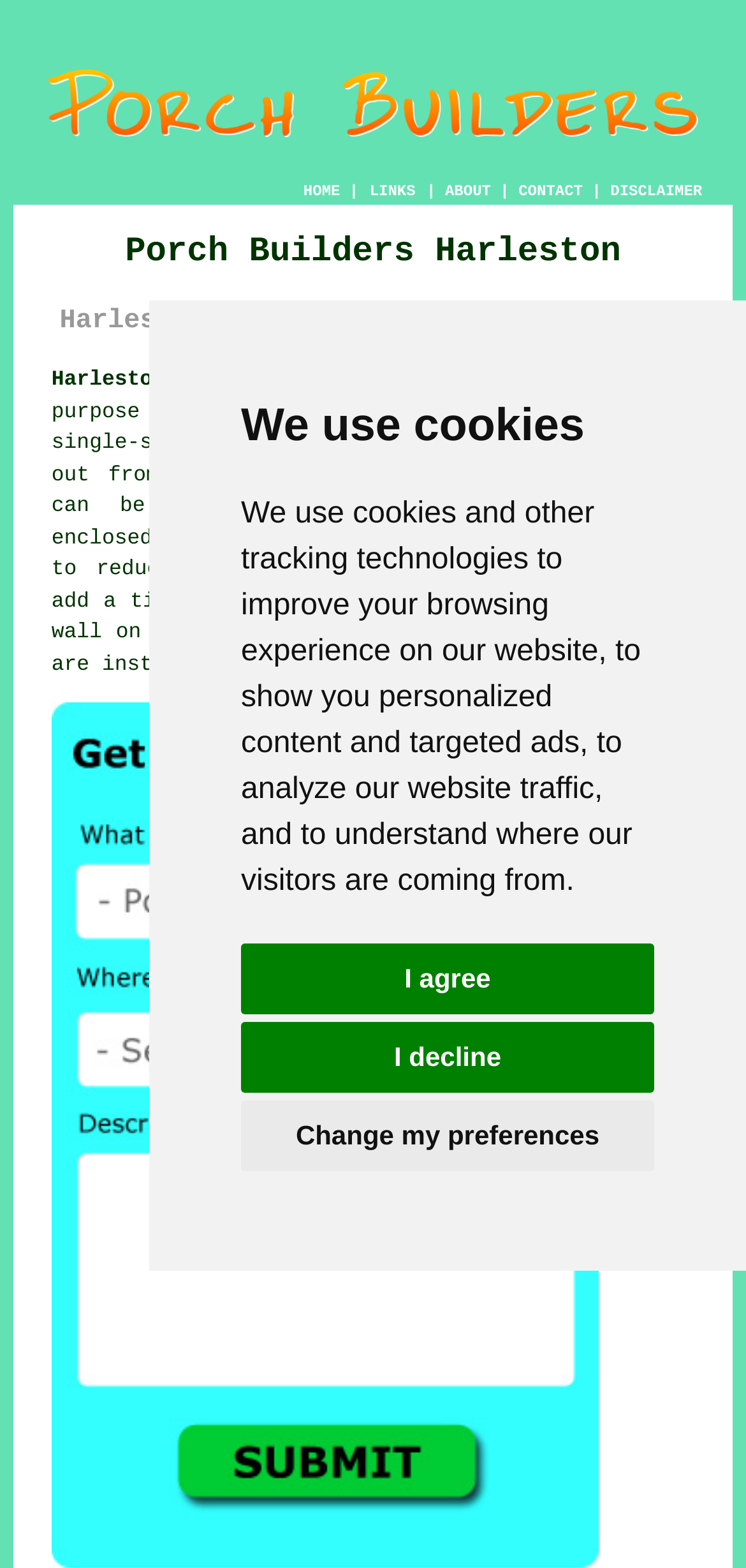What is the image on the top of the webpage about?
Based on the visual details in the image, please answer the question thoroughly.

The image on the top of the webpage is a logo or a banner that represents the porch builders in Harleston, Norfolk, and it is likely used to brand the website and identify the business.